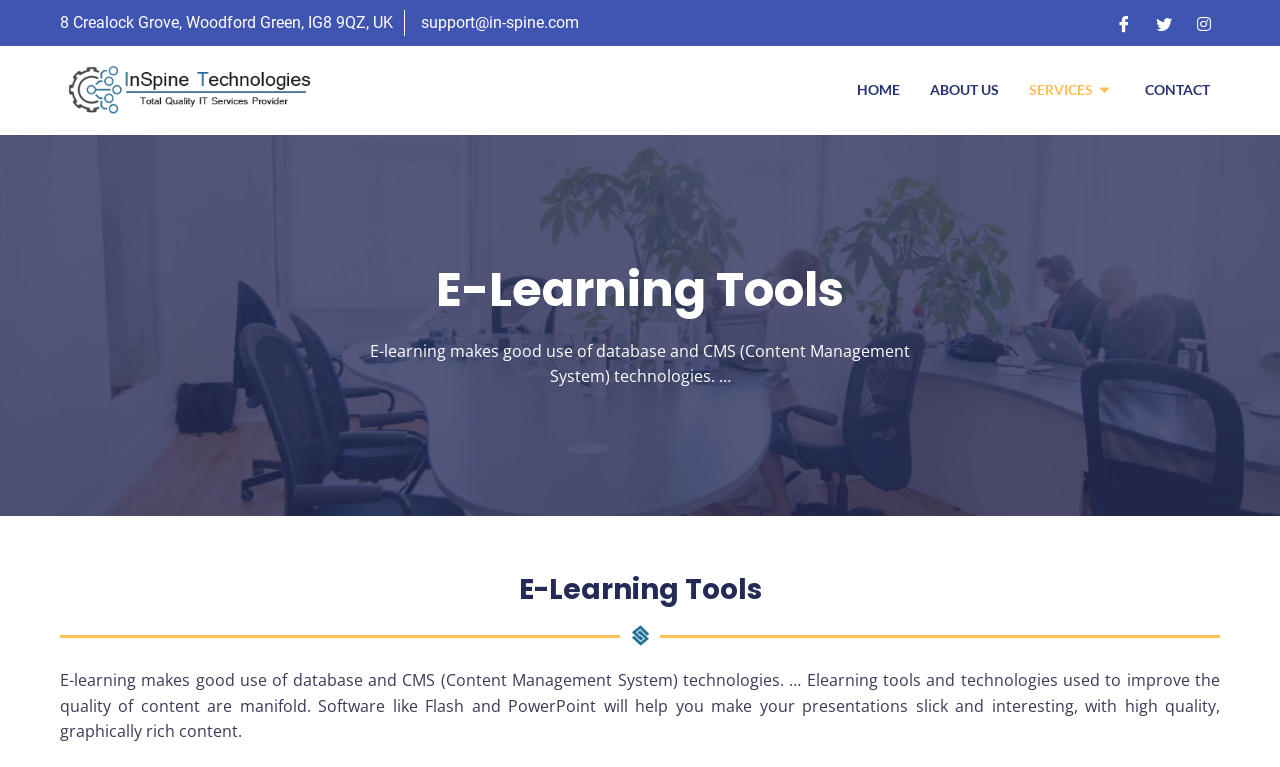Specify the bounding box coordinates of the region I need to click to perform the following instruction: "go to the home page". The coordinates must be four float numbers in the range of 0 to 1, i.e., [left, top, right, bottom].

[0.658, 0.085, 0.715, 0.151]